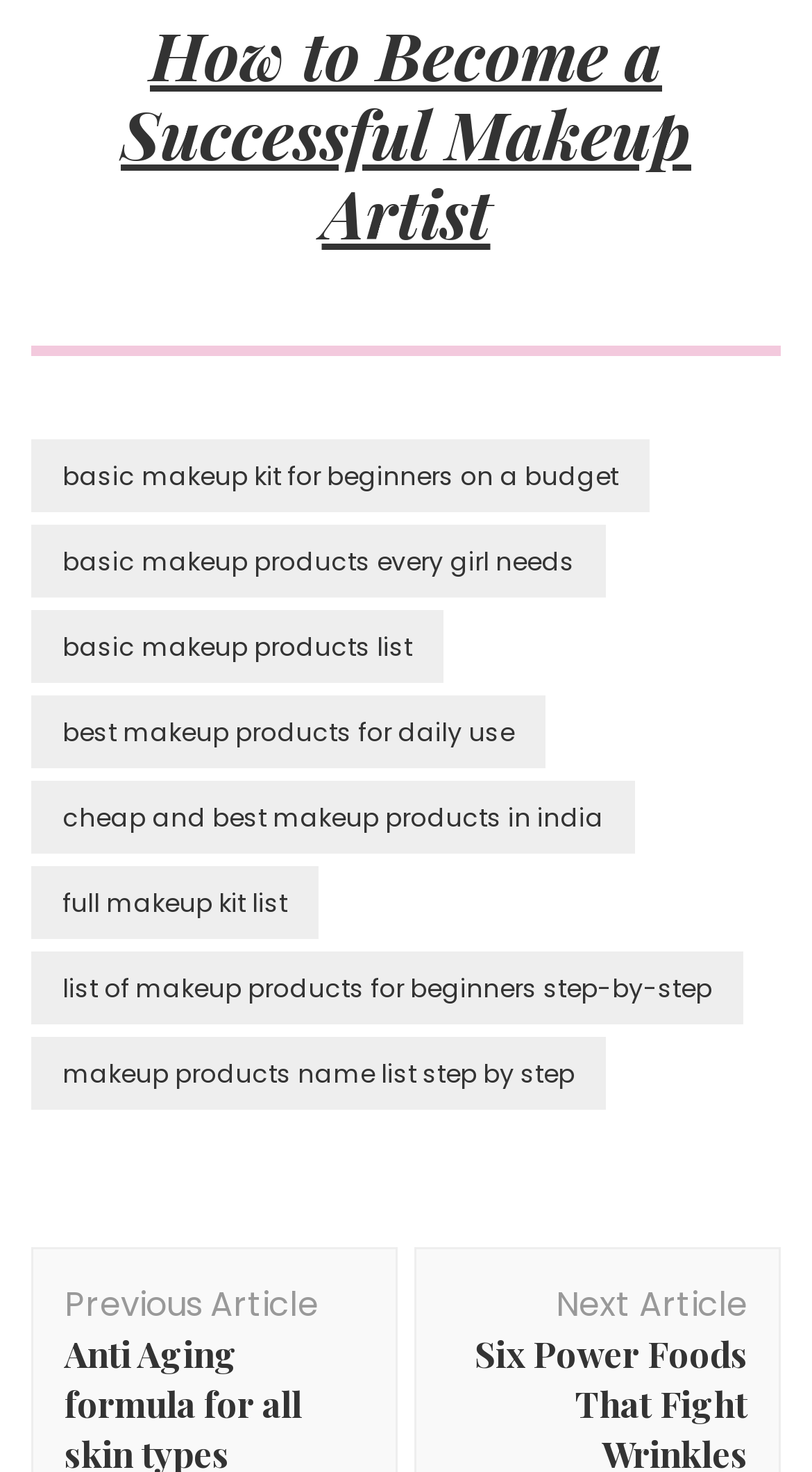Can you find the bounding box coordinates for the element to click on to achieve the instruction: "Click on 'How to Become a Successful Makeup Artist'"?

[0.149, 0.006, 0.851, 0.175]